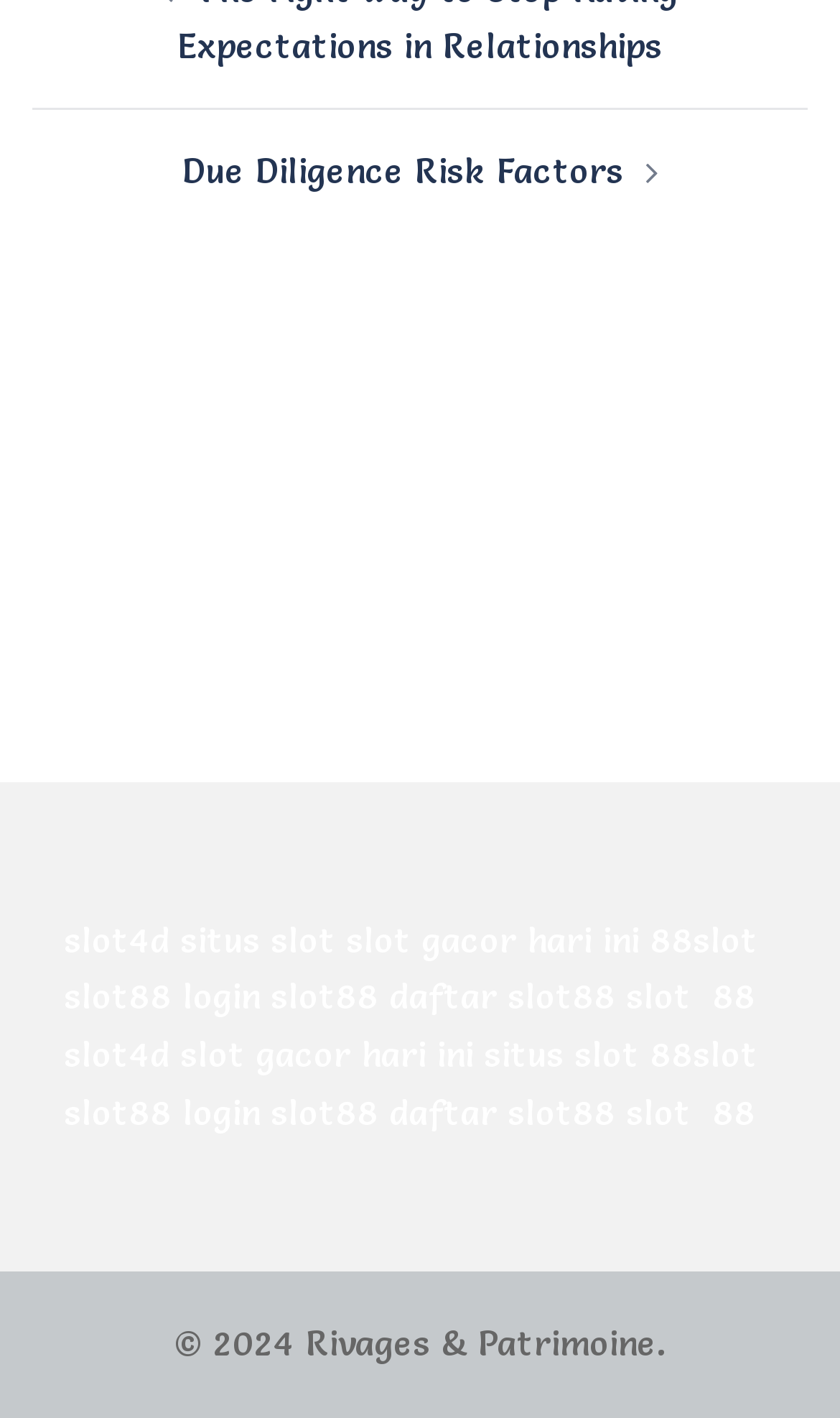Give a short answer to this question using one word or a phrase:
What is the copyright year of the website?

2024